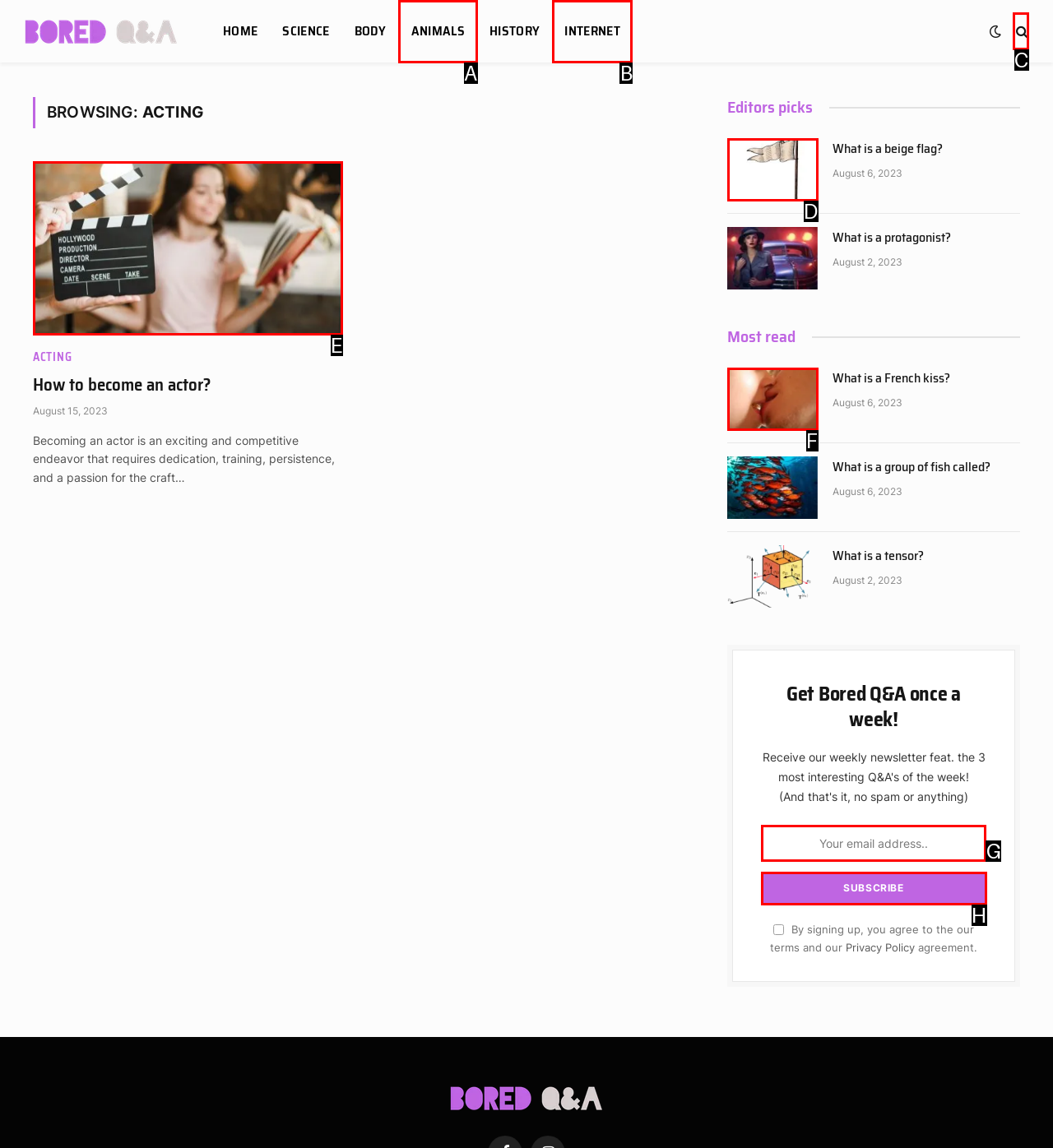Determine the letter of the UI element that will complete the task: Subscribe to Bored Q&A
Reply with the corresponding letter.

H